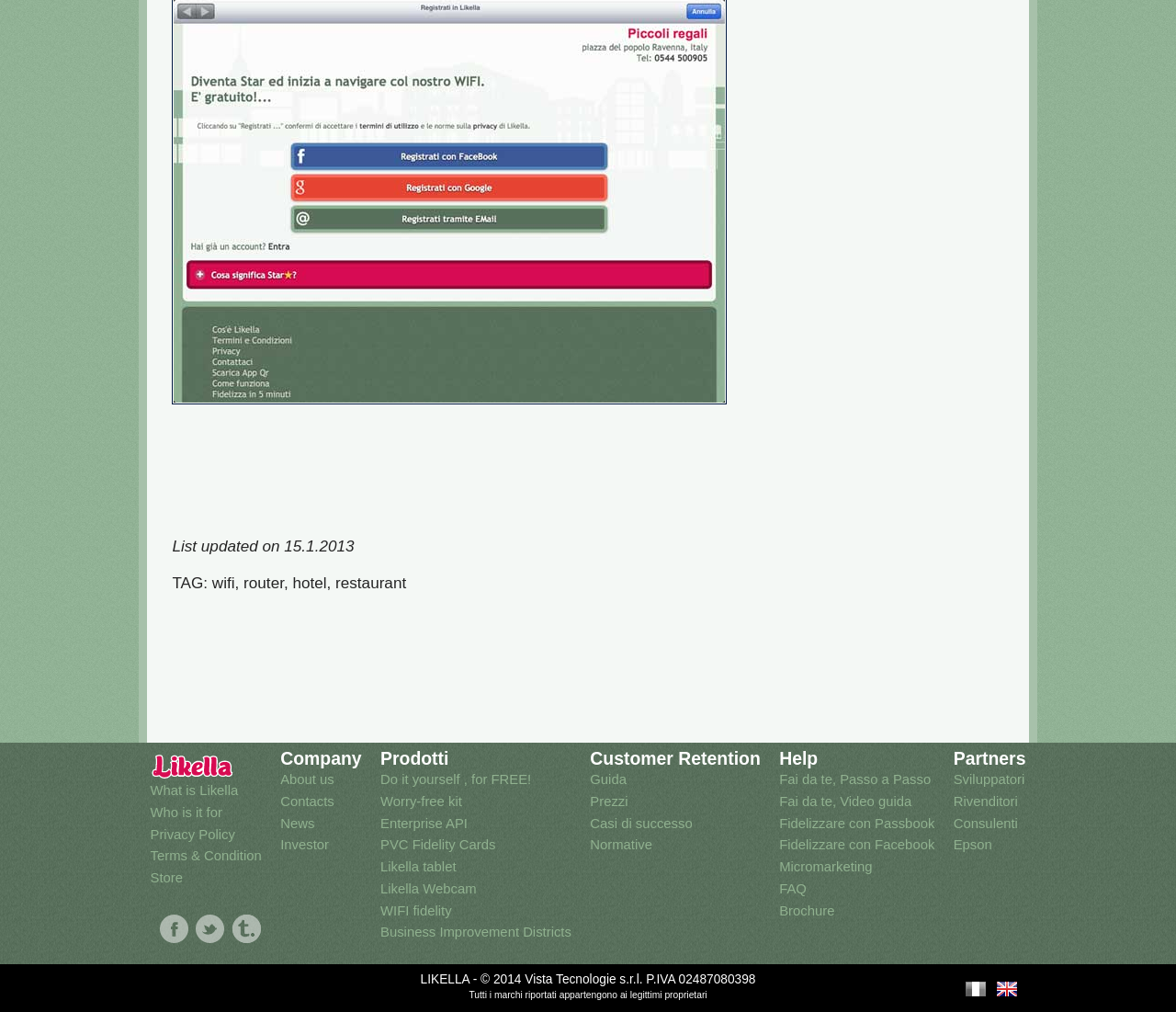Please examine the image and answer the question with a detailed explanation:
What is the last link in the 'Prodotti' section?

I navigated to the 'Prodotti' section and found the links 'Do it yourself, for FREE!', 'Worry-free kit', 'Enterprise API', 'PVC Fidelity Cards', 'Likella tablet', 'Likella Webcam', and 'WIFI fidelity'. The last link in this section is 'WIFI fidelity' with the bounding box coordinates [0.323, 0.89, 0.486, 0.911].